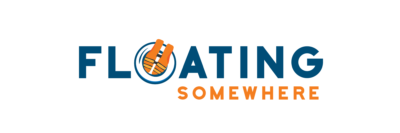What type of content does the platform offer?
Using the information from the image, give a concise answer in one word or a short phrase.

Curated articles